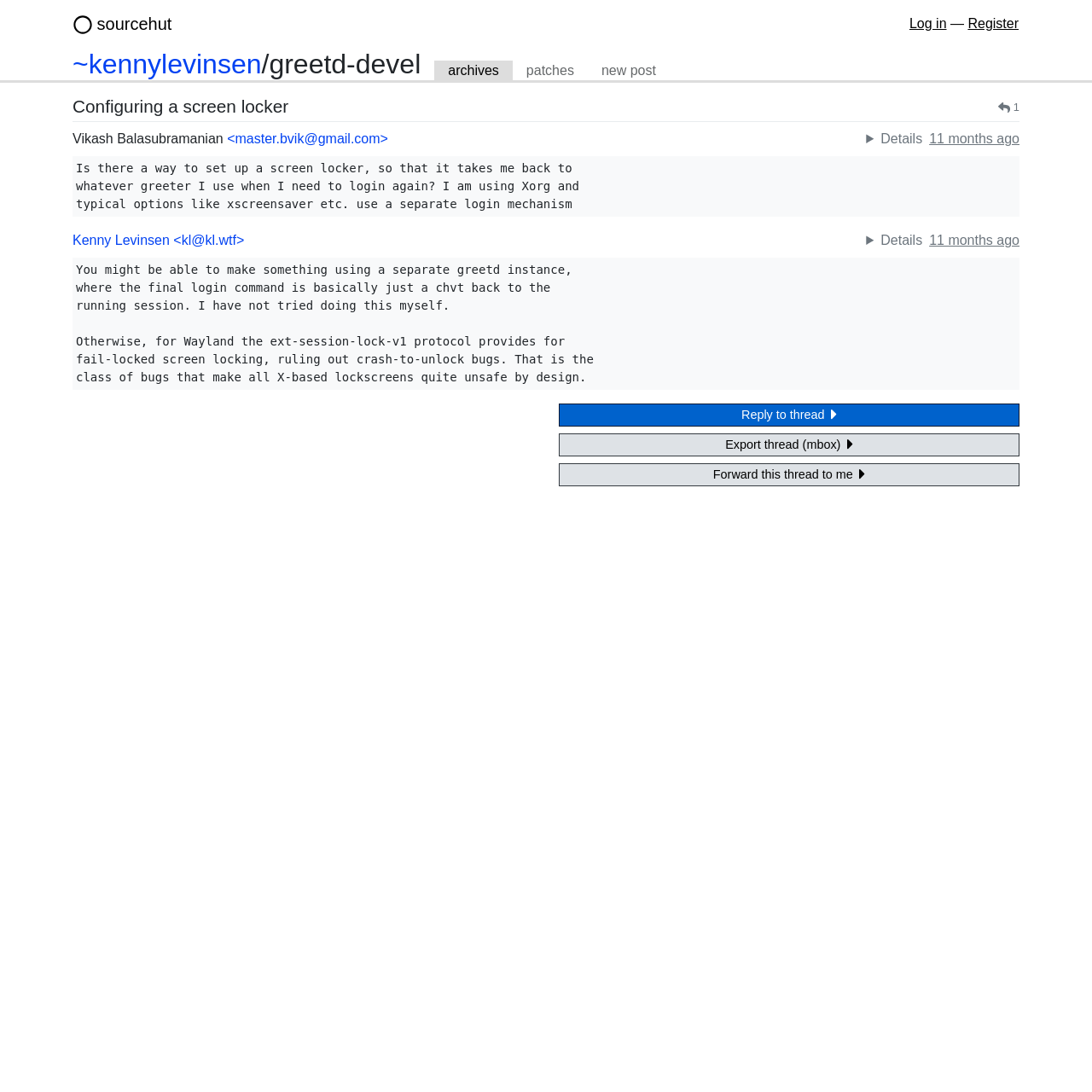What is the name of the person who posted the original message? Examine the screenshot and reply using just one word or a brief phrase.

Vikash Balasubramanian